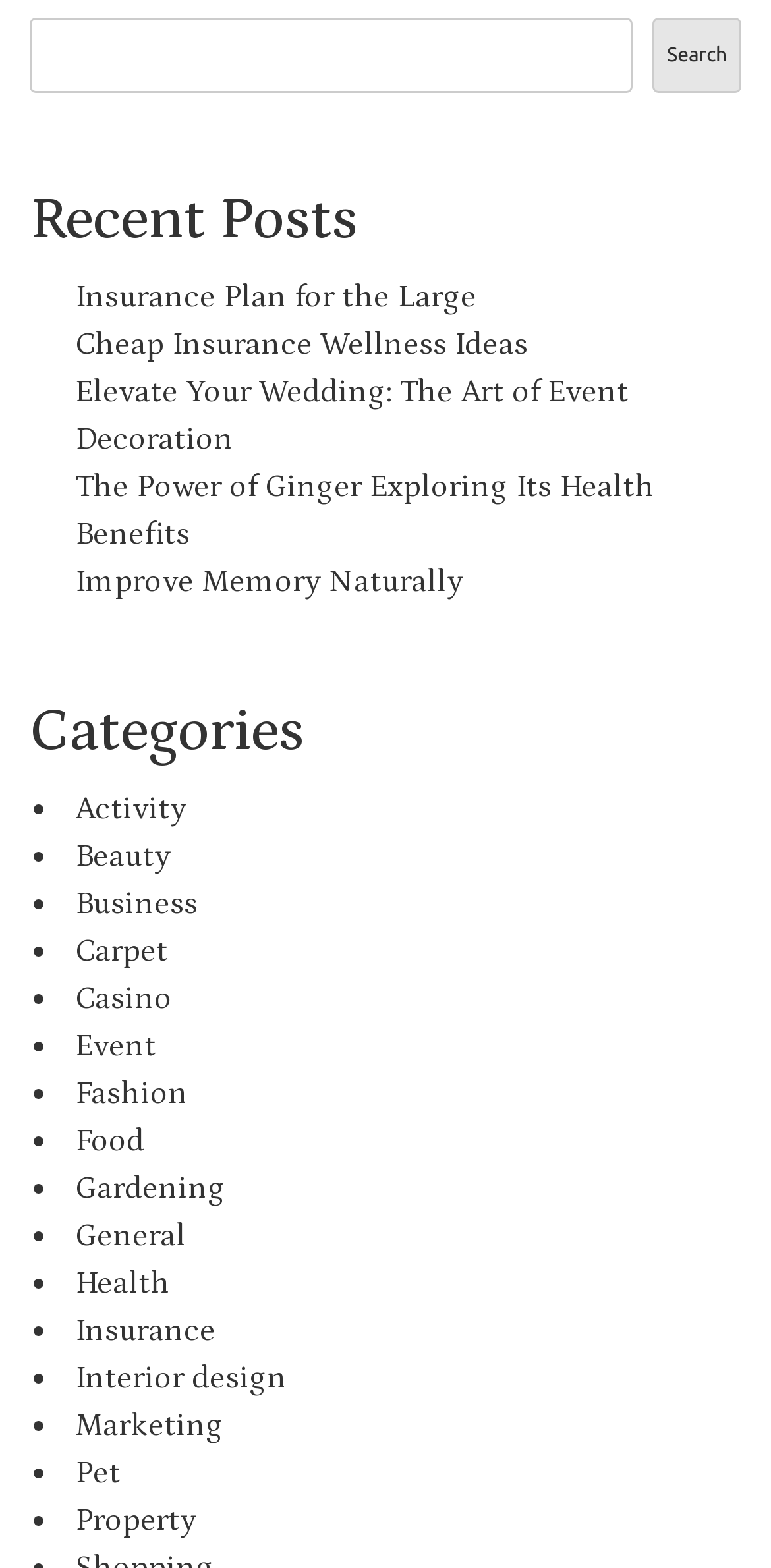Give a one-word or short phrase answer to this question: 
How many recent posts are listed?

5